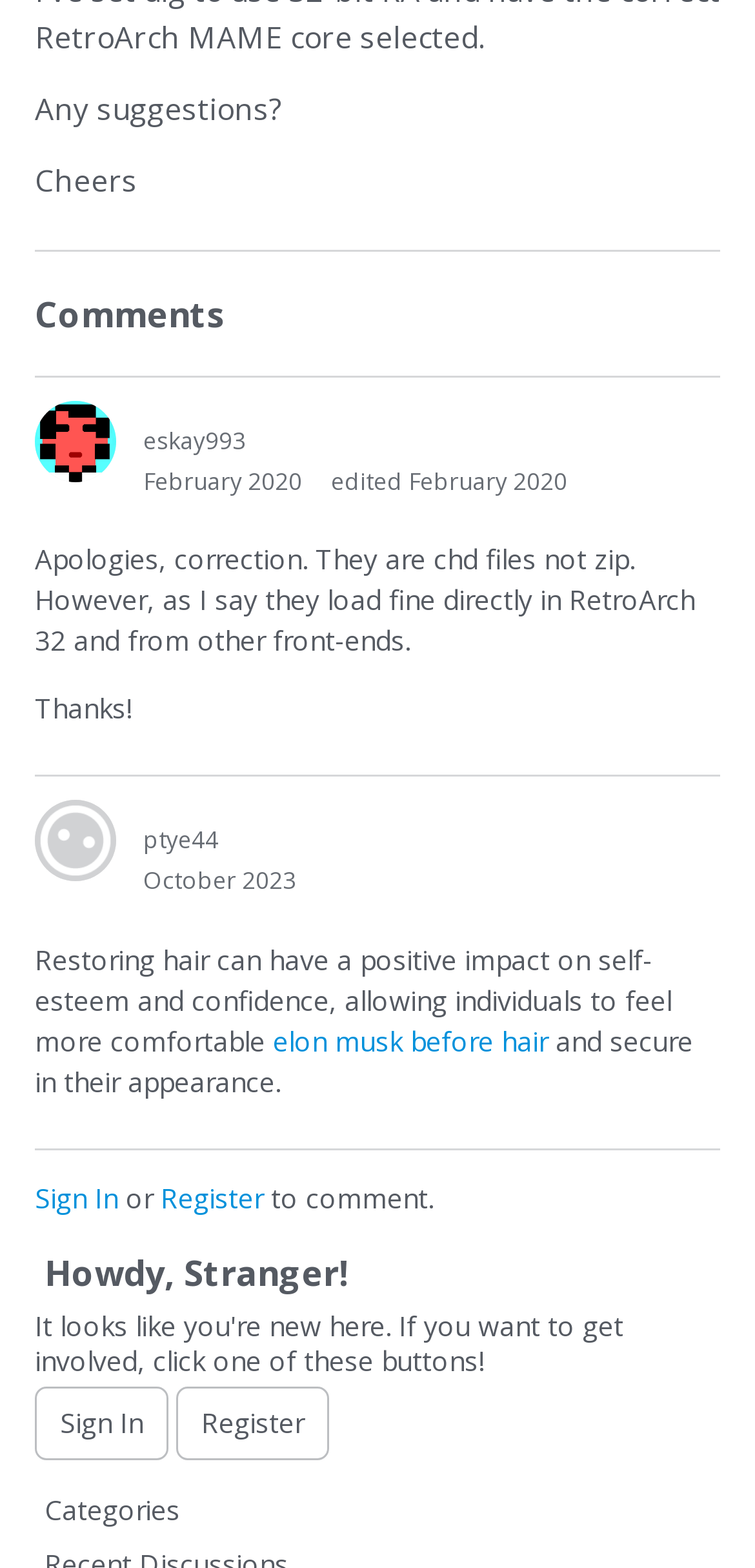Who is the author of the first comment?
Respond with a short answer, either a single word or a phrase, based on the image.

eskay993